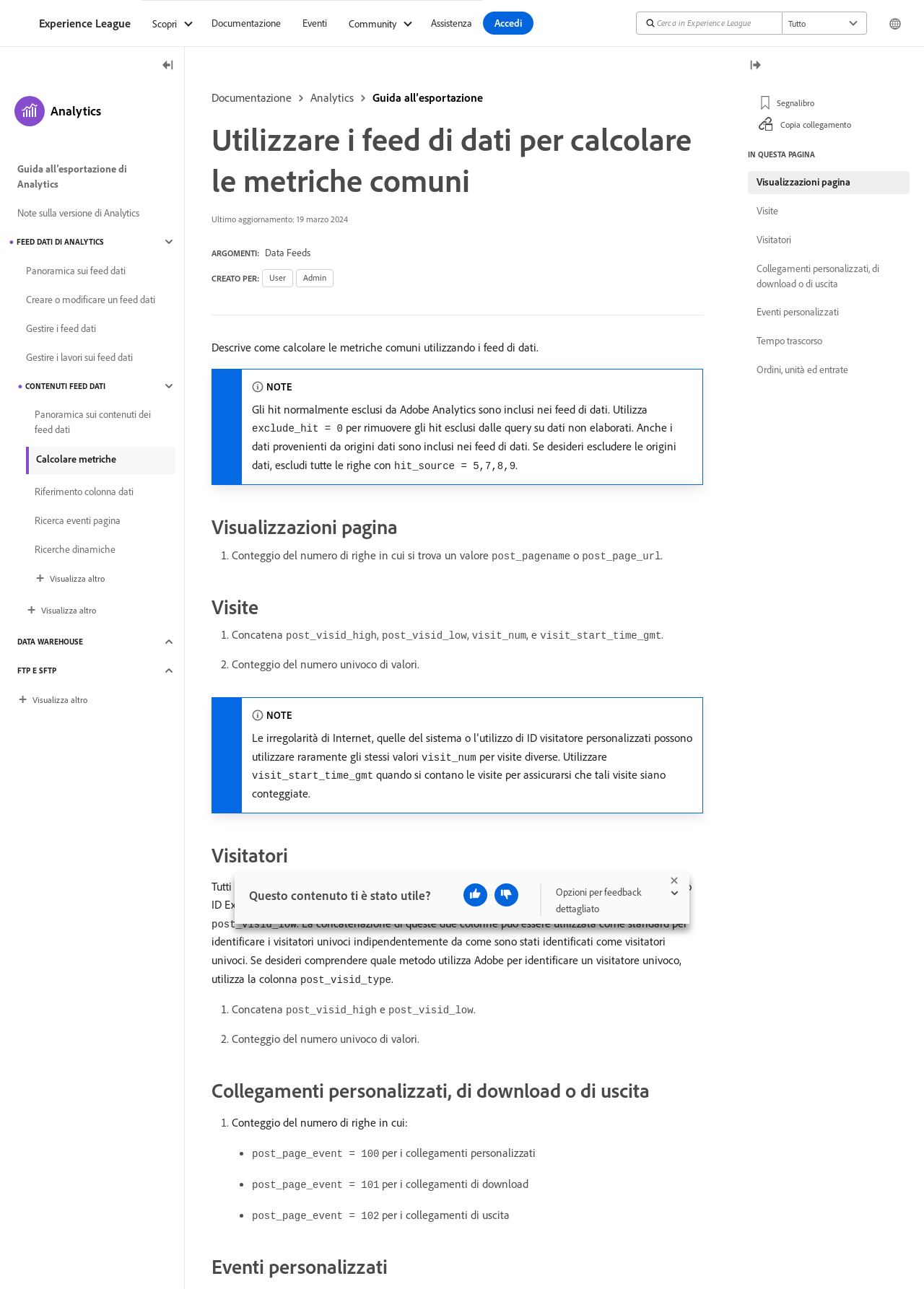Provide a comprehensive description of the webpage.

The webpage is about calculating common metrics using data feeds in Adobe Analytics. At the top, there is a navigation bar with links to "Experience League", "Documentazione", "Eventi", "Community", "Assistenza", and a search bar. On the right side of the navigation bar, there is a button to change the geographic area.

Below the navigation bar, there is a heading that reads "Utilizzare i feed di dati per calcolare le metriche comuni". This is followed by a section with links to "Data Feeds", "Analytics", and "Guida all’esportazione". There is also a section with information about the last update, "19 marzo 2024", and a section with the title "ARGOMENTI:" that links to "Data Feeds".

The main content of the page is divided into sections with headings such as "Visualizzazioni pagina", "Visite", "Visitatori", and "Collegamenti personalizzati, di download o di uscita". Each section contains a list of steps or information about how to calculate specific metrics using data feeds. There are also notes and warnings throughout the page, marked with an "S InfoOutline 18 N" icon, that provide additional information or caution the user about certain aspects of the metrics.

Throughout the page, there are also images and icons, including a logo at the top left corner, and various buttons and links to navigate the page.